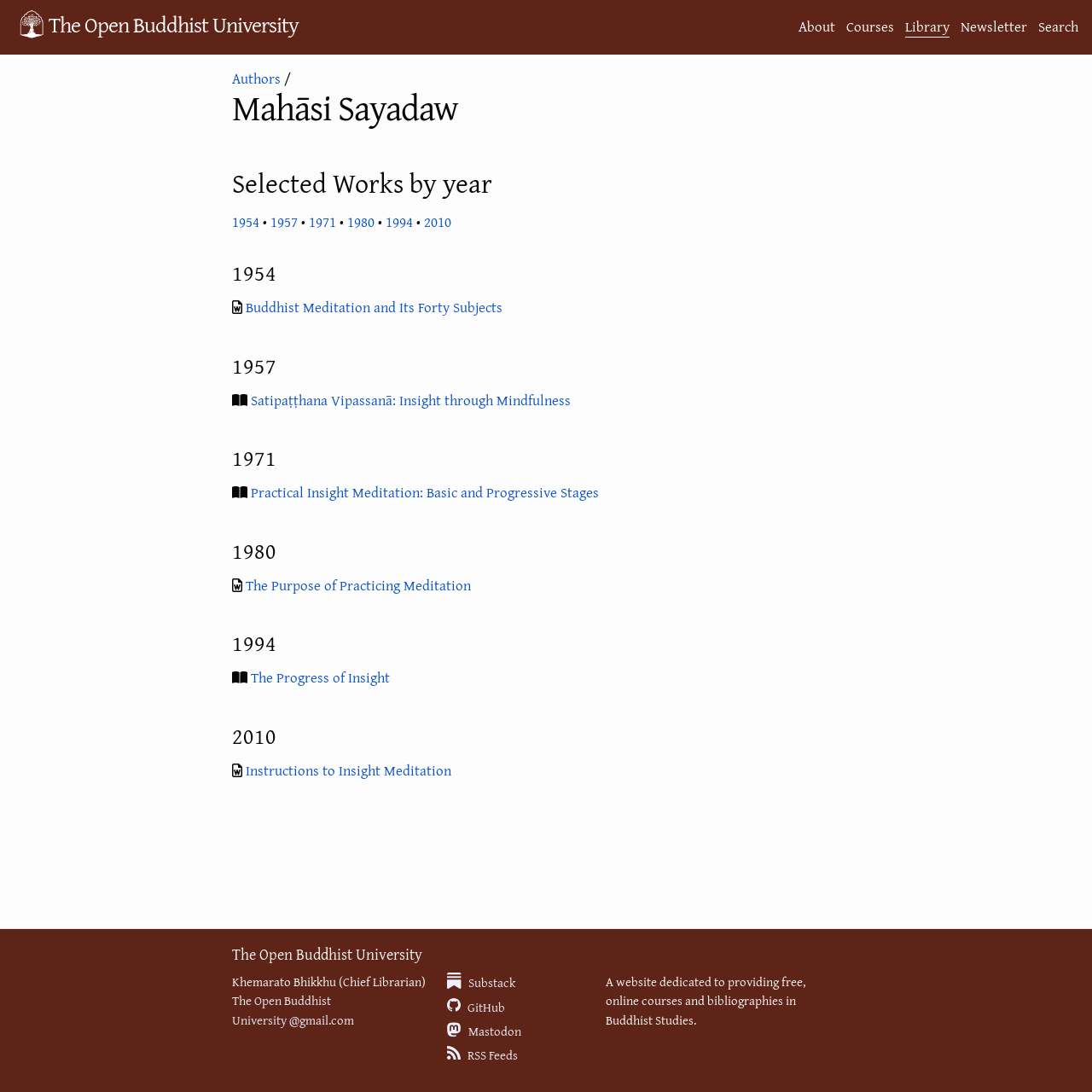Based on the element description, predict the bounding box coordinates (top-left x, top-left y, bottom-right x, bottom-right y) for the UI element in the screenshot: The Purpose of Practicing Meditation

[0.225, 0.525, 0.431, 0.545]